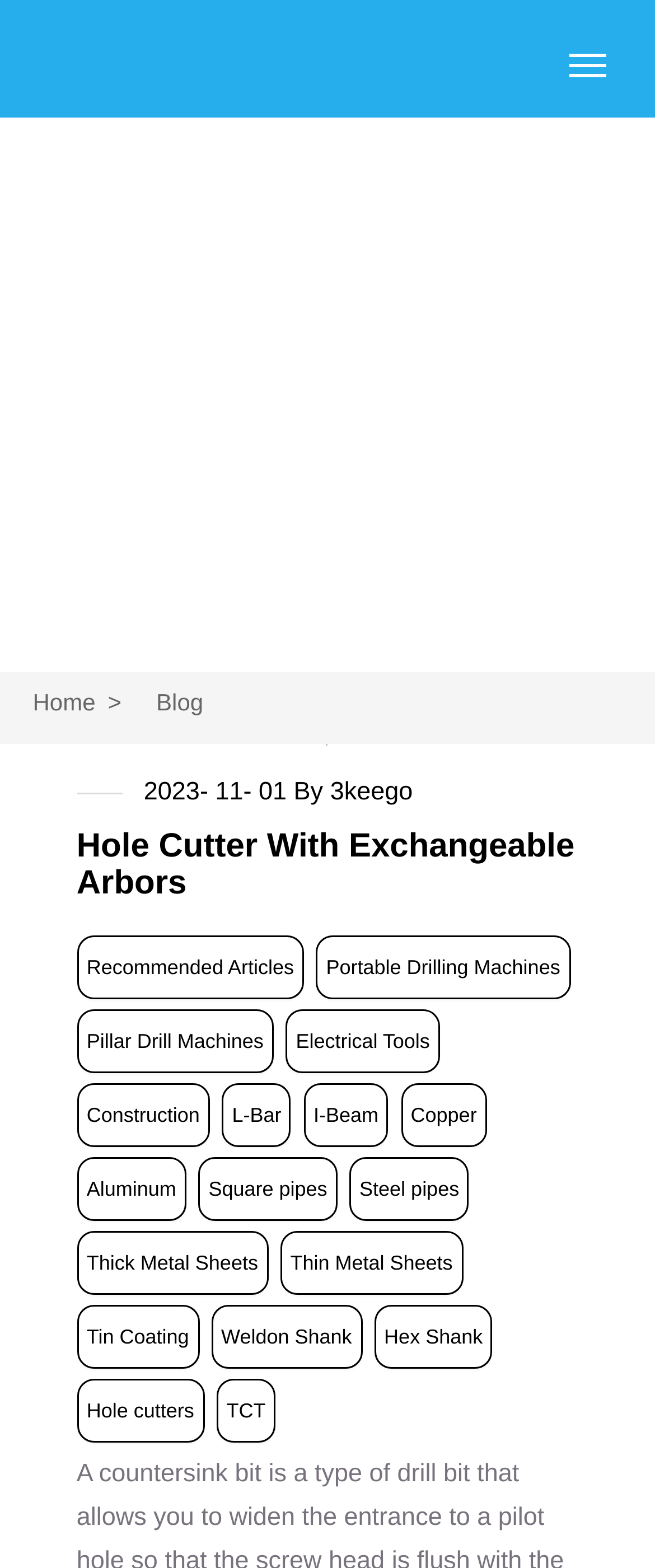Kindly determine the bounding box coordinates for the clickable area to achieve the given instruction: "Browse articles from '2023'".

[0.219, 0.496, 0.305, 0.514]